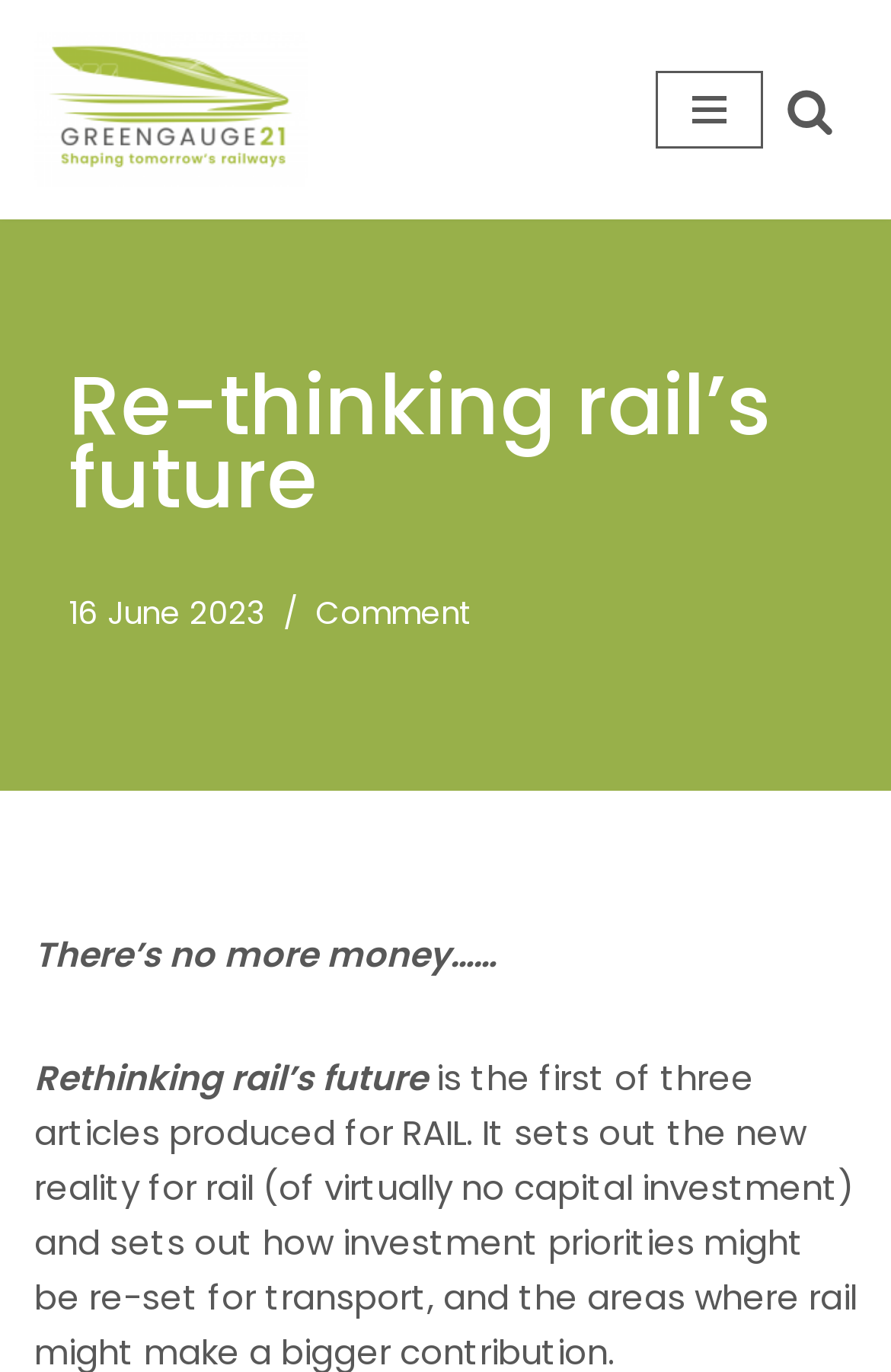Explain the contents of the webpage comprehensively.

The webpage is about re-thinking the future of rail, specifically related to Greengauge 21. At the top left, there is a "Skip to content" link. Next to it, on the top center, is a link with the title "Greengauge 21 Shaping tomorrow's railway". On the top right, there is a navigation menu button and a search link with a magnifying glass icon.

Below the top section, there is a prominent heading "Re-thinking rail’s future" that spans most of the width of the page. Underneath the heading, there is a timestamp "16 June 2023" on the left, and a "Comment" link on the right.

Further down, there is a section with two paragraphs of text. The first paragraph starts with "There’s no more money……" and the second paragraph is titled "Rethinking rail’s future".